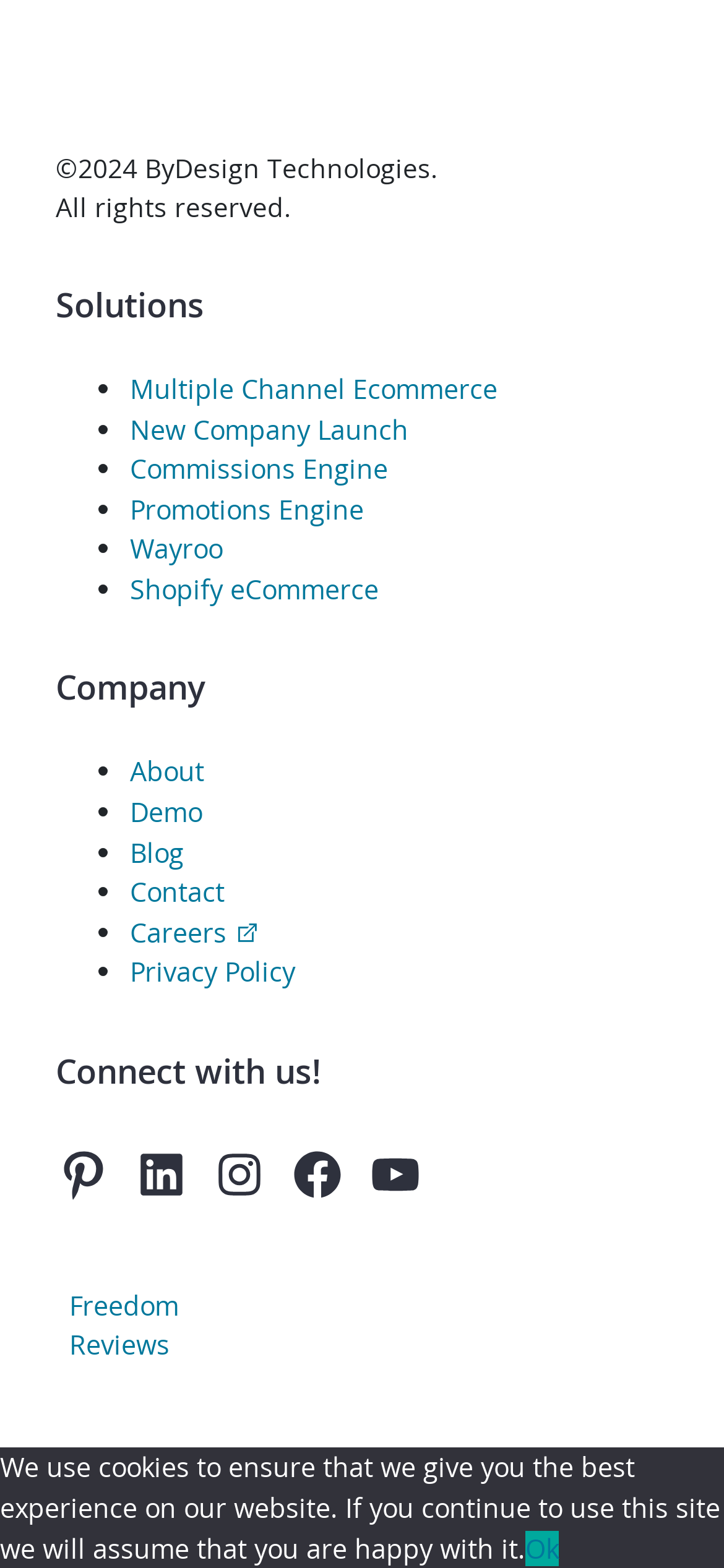Provide the bounding box coordinates of the HTML element described by the text: "alt="Mr. Hipster"".

None